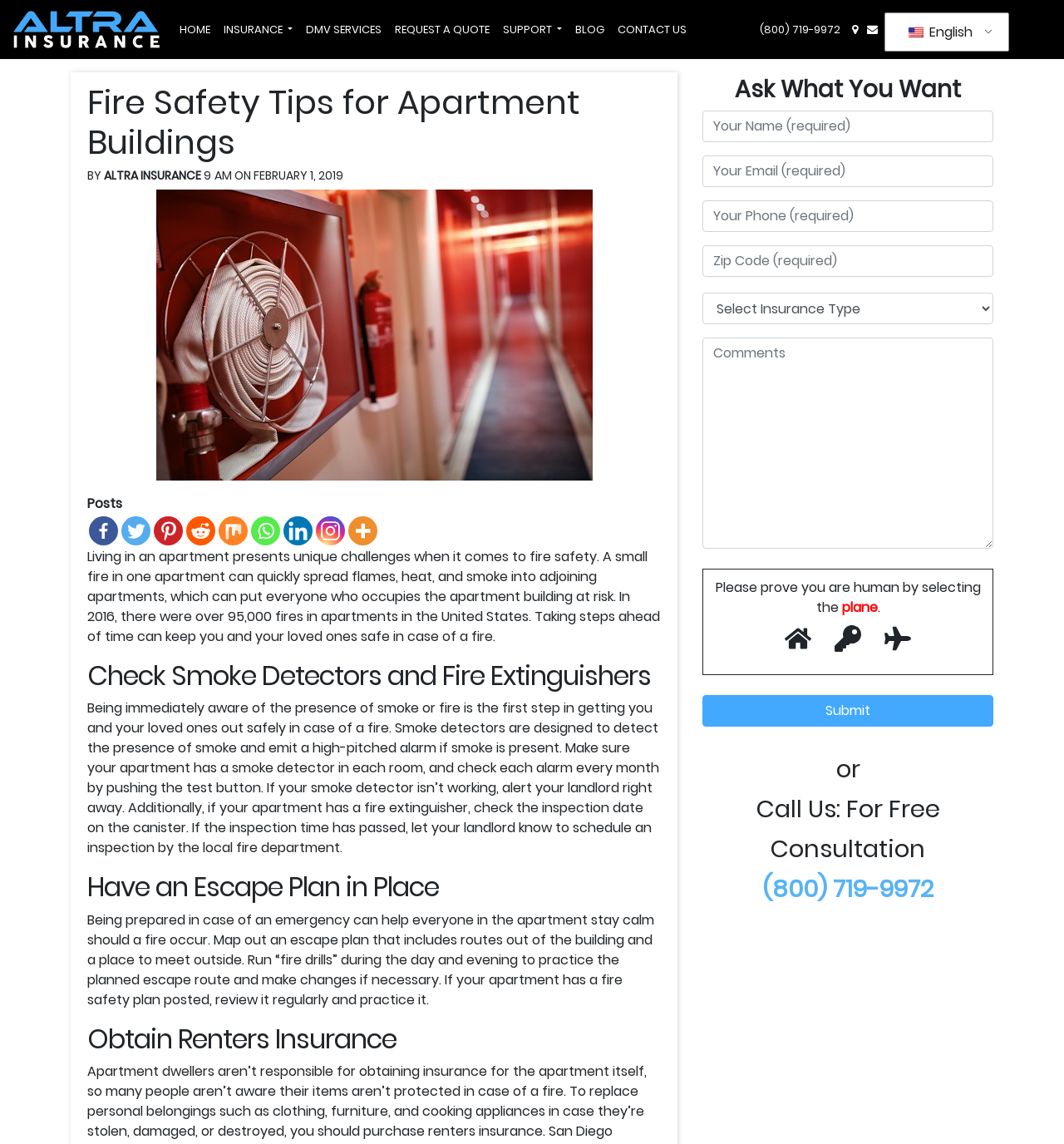Based on the image, provide a detailed and complete answer to the question: 
What is the phone number for a free consultation?

The phone number is provided at the bottom of the webpage, along with an invitation to call for a free consultation. This suggests that users can call this number to speak with a representative from Altra Insurance and ask questions or request more information.